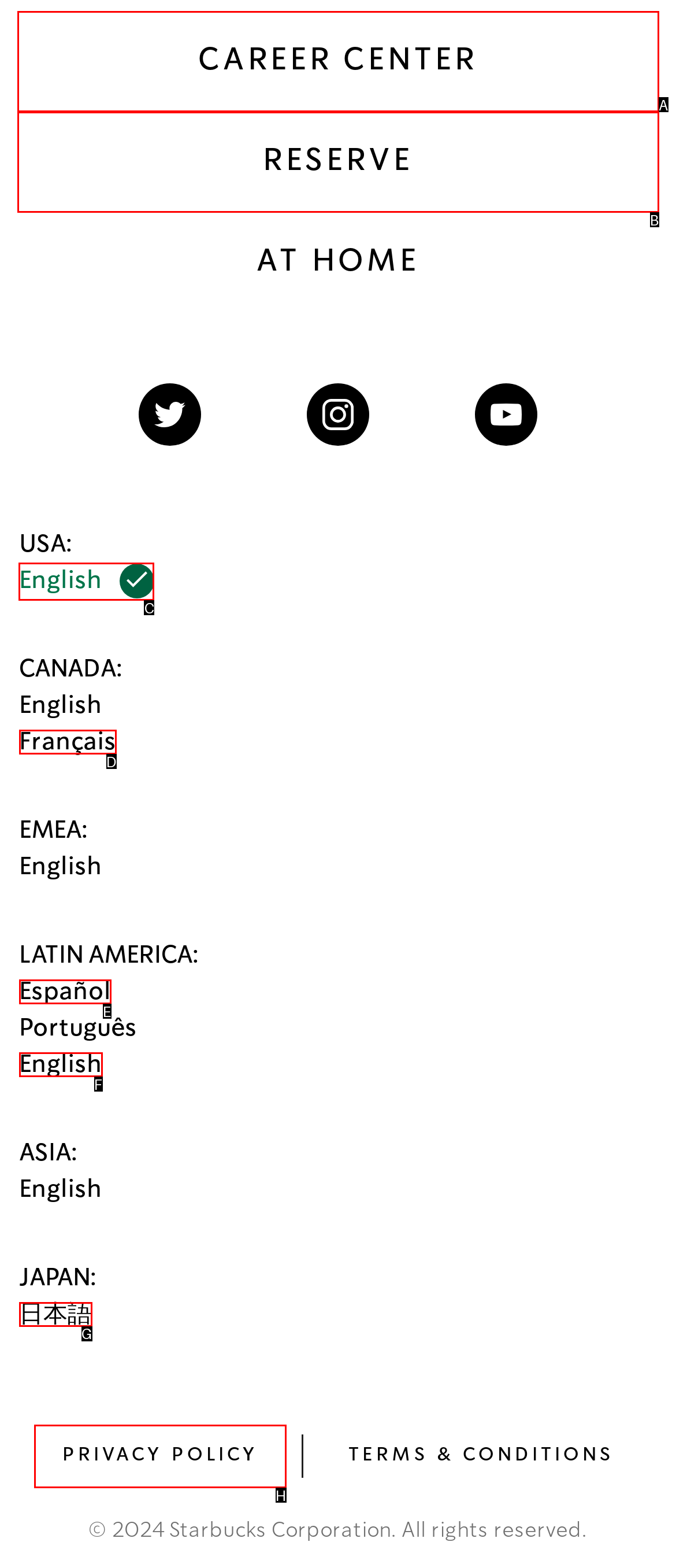Determine the right option to click to perform this task: Select English USA
Answer with the correct letter from the given choices directly.

C